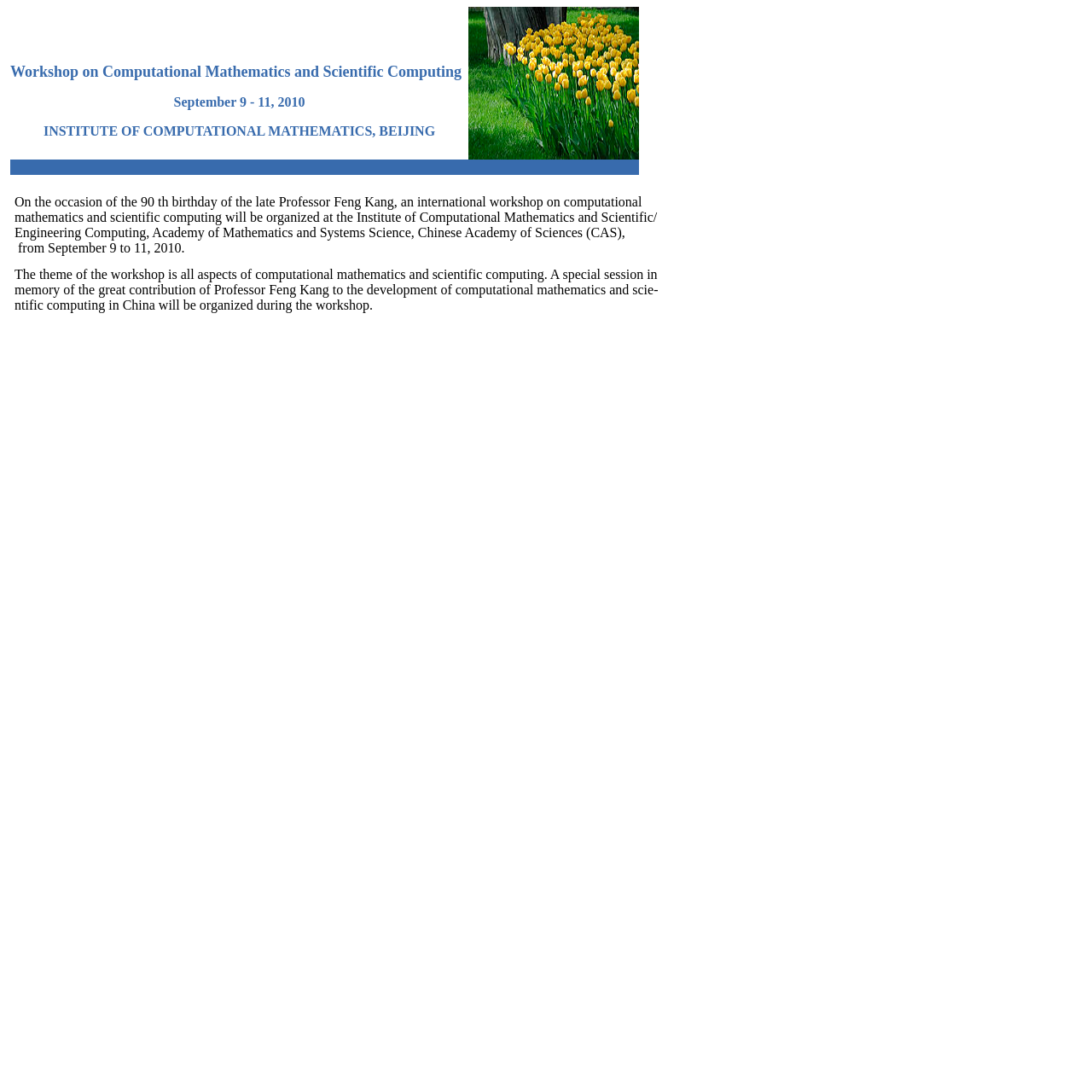Provide an in-depth caption for the elements present on the webpage.

The webpage is about a workshop on computational mathematics and scientific computing. At the top, there is a title "Workshop on Computational Mathematics and Scientific Computing" followed by a subtitle "September 9 - 11, 2010 INSTITUTE OF COMPUTATIONAL MATHEMATICS, BEIJING". 

Below the title, there is a large block of text that describes the workshop. The text is divided into two paragraphs. The first paragraph explains the occasion and purpose of the workshop, which is to commemorate the 90th birthday of the late Professor Feng Kang. The second paragraph describes the theme of the workshop, which is all aspects of computational mathematics and scientific computing, and mentions a special session in memory of Professor Feng Kang's contributions.

To the right of the title, there is an image. 

The webpage has a simple layout with a few empty spaces and no prominent headings or sections. The text is the main focus of the page, and it provides detailed information about the workshop.